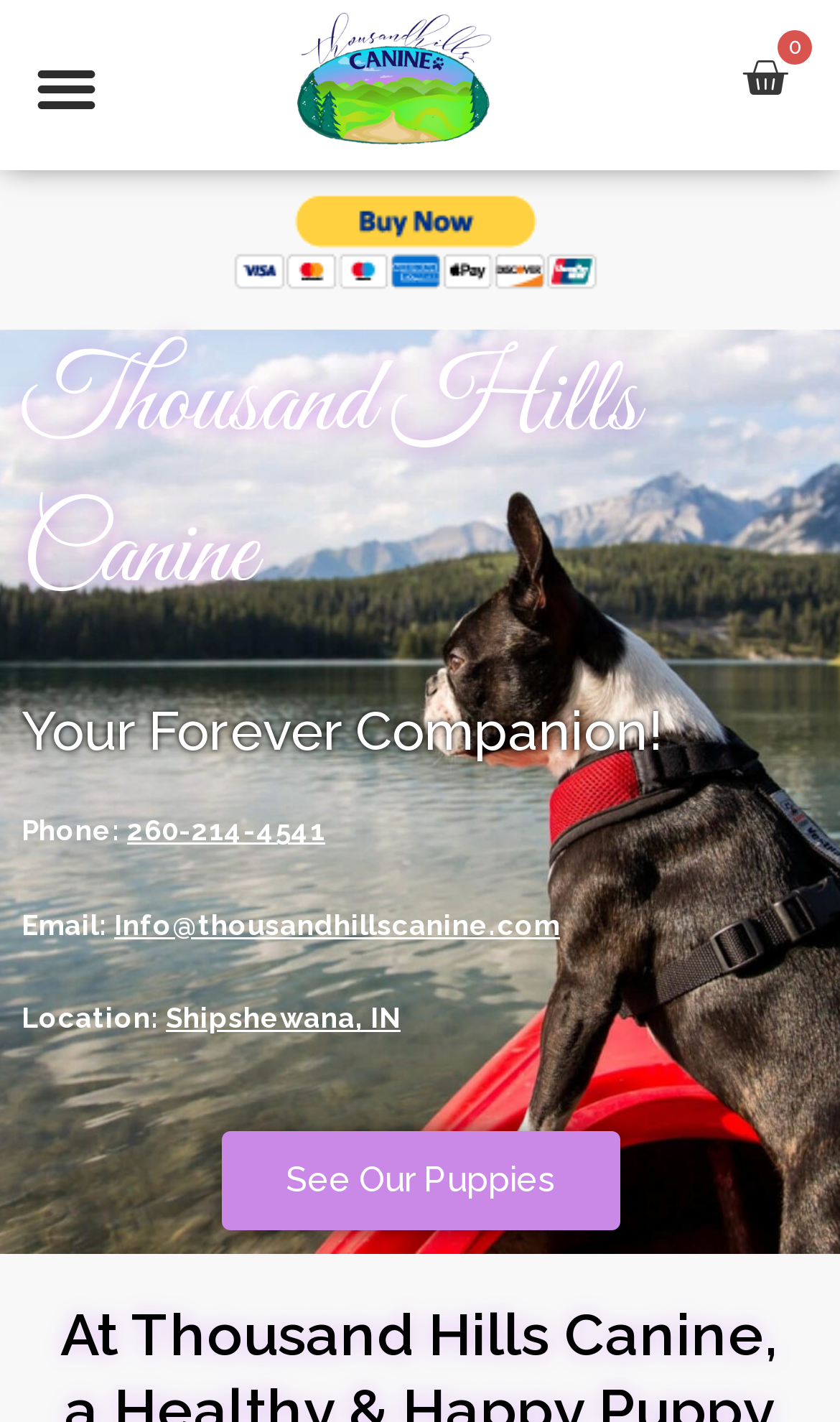What is the phone number of Thousand Hills Canine?
Use the screenshot to answer the question with a single word or phrase.

260-214-4541